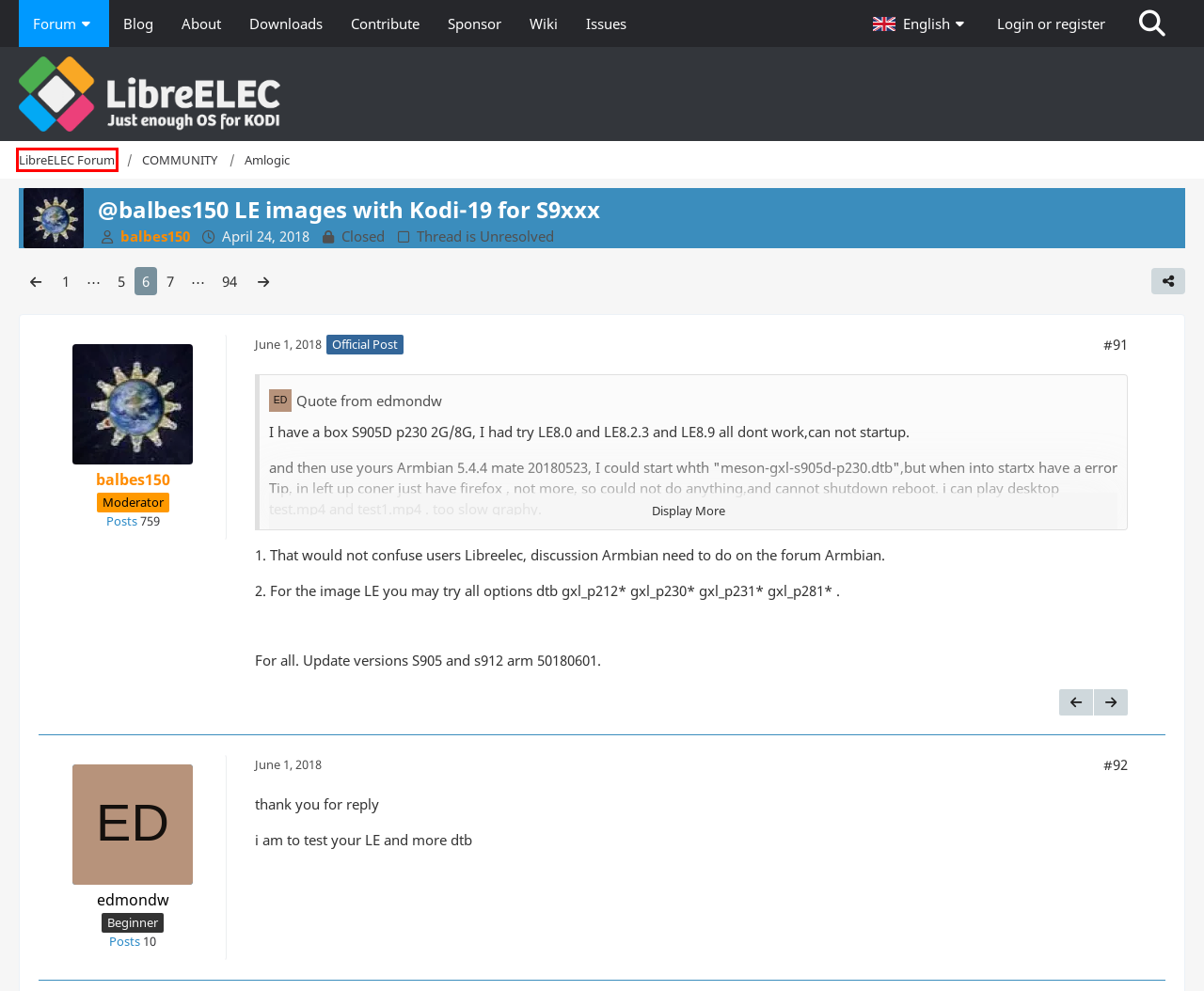You have a screenshot of a webpage with a red bounding box around an element. Identify the webpage description that best fits the new page that appears after clicking the selected element in the red bounding box. Here are the candidates:
A. Sponsor - LibreELEC
B. @balbes150 LE images with Kodi-19 for S9xxx - Page 7  - Amlogic - LibreELEC Forum
C. Amlogic - LibreELEC Forum
D. Downloads - LibreELEC
E. LibreELEC Forum
F. @balbes150 LE images with Kodi-19 for S9xxx  - Amlogic - LibreELEC Forum
G. Posts by balbes150 - LibreELEC Forum
H. @balbes150 LE images with Kodi-19 for S9xxx - Page 5  - Amlogic - LibreELEC Forum

E